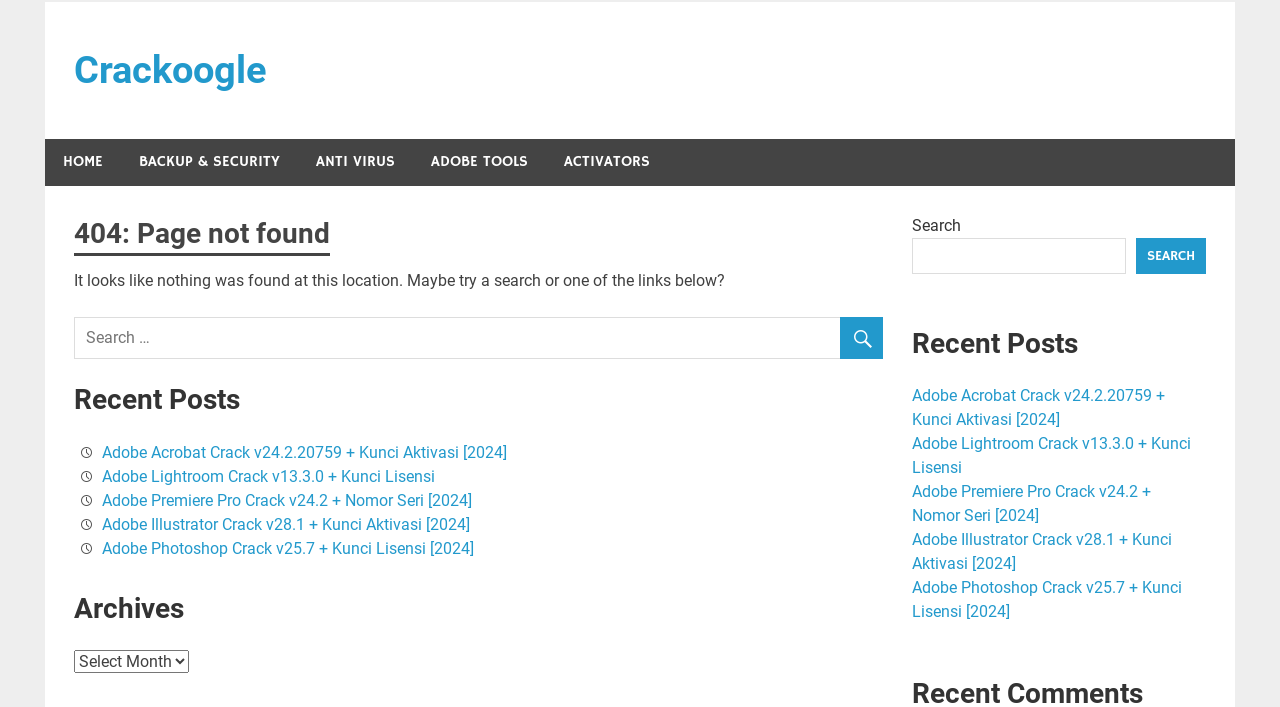Construct a thorough caption encompassing all aspects of the webpage.

The webpage is titled "Page not found - Crackoogle" and has a prominent link to "Crackoogle" at the top left corner. Below this link, there is a static text "Googling of Cracks". 

To the right of the "Crackoogle" link, there are several navigation links, including "HOME", "BACKUP & SECURITY", "ANTI VIRUS", "ADOBE TOOLS", and "ACTIVATORS". 

Below these navigation links, there is a header section with a heading "404: Page not found" and a static text "It looks like nothing was found at this location. Maybe try a search or one of the links below?". 

Underneath this section, there is a search bar with a search box and a search button. 

The webpage then displays a section titled "Recent Posts" with five links to Adobe software cracks, including Adobe Acrobat, Adobe Lightroom, Adobe Premiere Pro, Adobe Illustrator, and Adobe Photoshop. 

Further down, there is another section titled "Archives" with a combobox. 

On the right side of the webpage, there is another search bar with a search box, a search button, and a static text "Search". Below this search bar, there is another section titled "Recent Posts" with the same five links to Adobe software cracks as before.